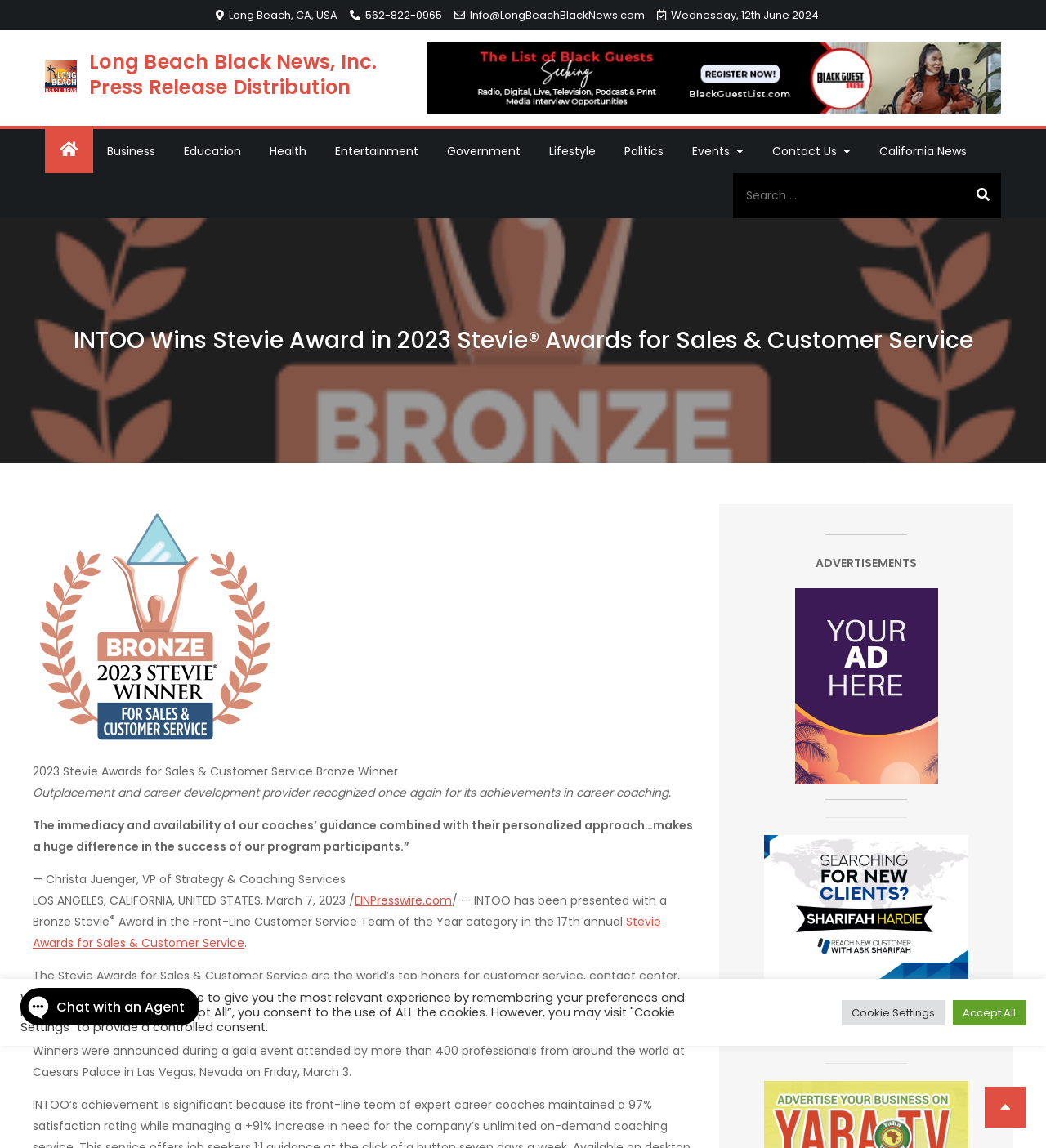Describe all the visual and textual components of the webpage comprehensively.

This webpage appears to be a press release from Long Beach Black News, Inc. The top section of the page displays the publication's logo, contact information, and a navigation menu with various categories such as Business, Education, and Entertainment. Below this, there is a prominent heading announcing that INTOO has won a Stevie Award in 2023 for Sales & Customer Service.

The main content of the page is divided into two columns. The left column features a series of paragraphs describing INTOO's achievement, including a quote from Christa Juenger, VP of Strategy & Coaching Services. The text is accompanied by an image of the Stevie Award logo. The right column contains a search bar and a list of links to other news articles or categories.

Further down the page, there is a section with a horizontal separator line, followed by a heading "ADVERTISEMENTS" and a link to "Advertise Your Business". Below this, there are several more horizontal separator lines, followed by a link to Sharifah Hardie and a few more separator lines.

At the very bottom of the page, there is a cookie consent notification with two buttons: "Cookie Settings" and "Accept All". Additionally, there is a chat window iframe in the bottom left corner of the page, allowing users to chat with an agent.